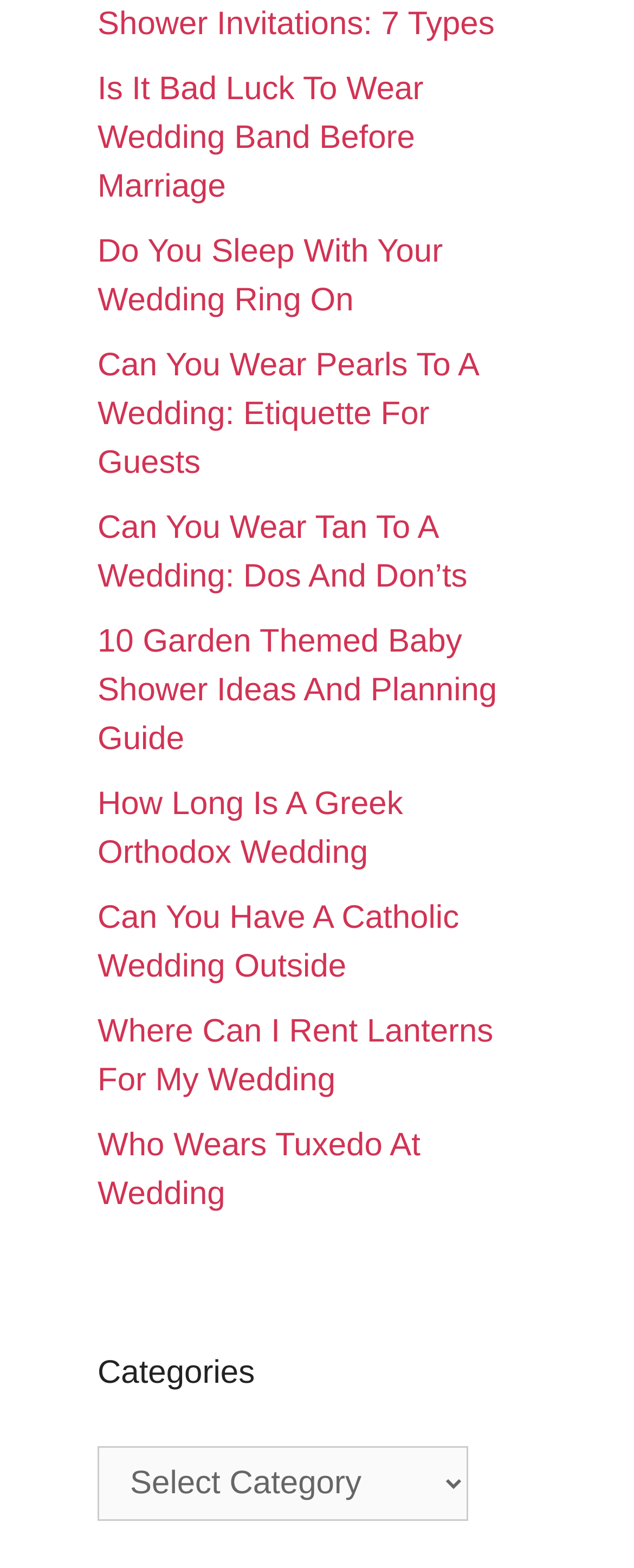Identify the bounding box coordinates of the area you need to click to perform the following instruction: "Read about '10 Garden Themed Baby Shower Ideas And Planning Guide'".

[0.154, 0.398, 0.784, 0.483]